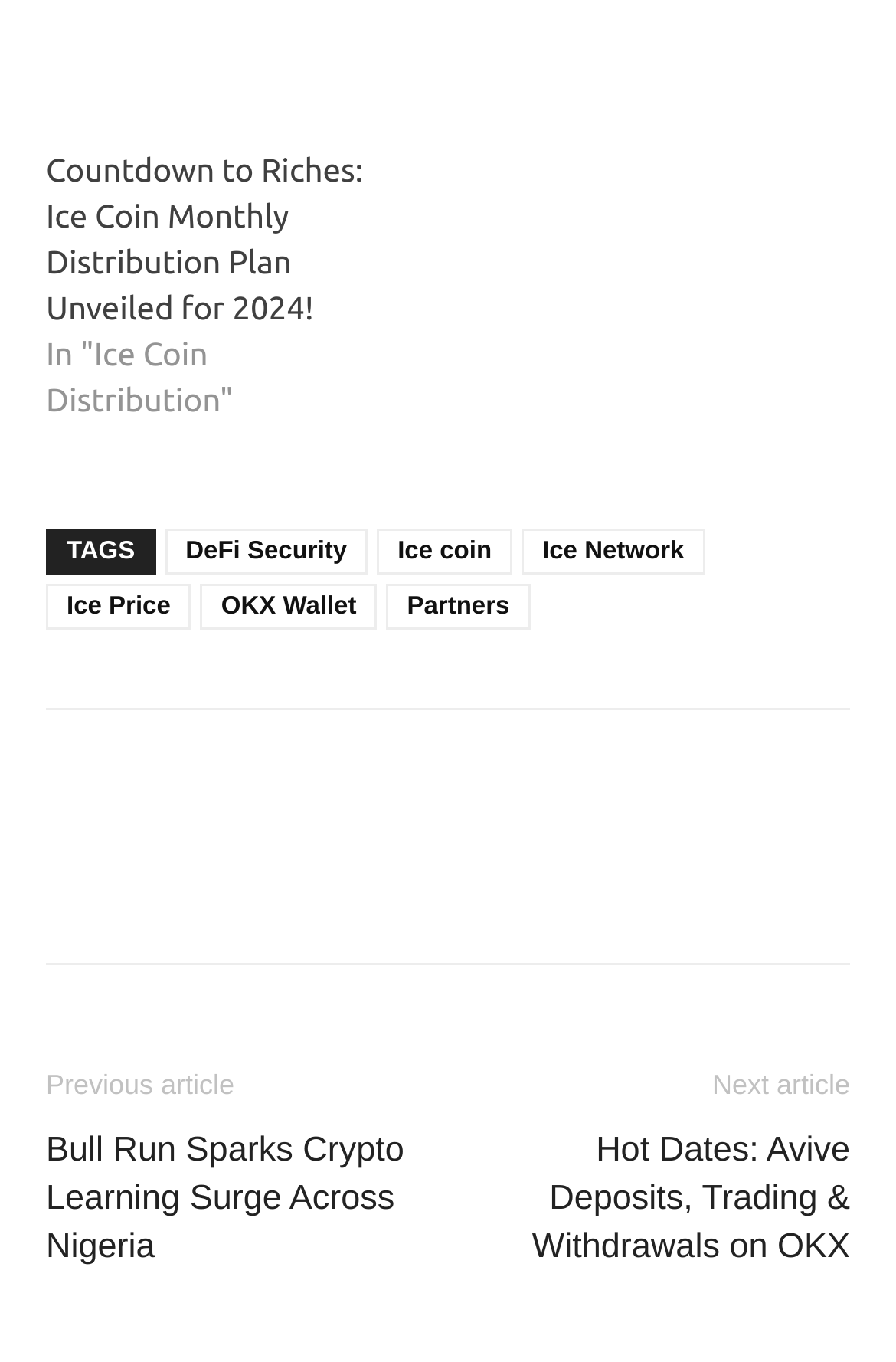Provide a one-word or one-phrase answer to the question:
How many tags are mentioned?

4